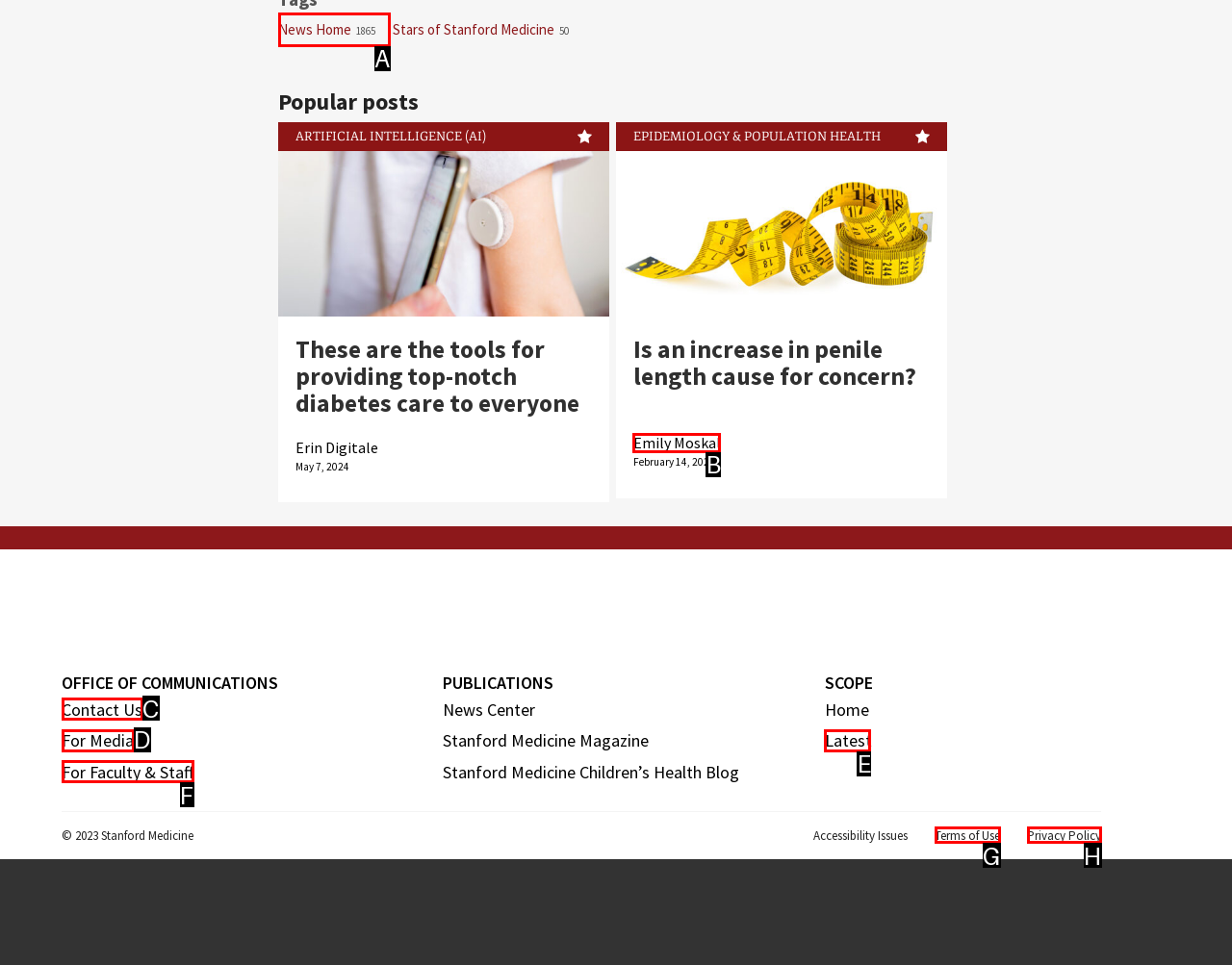Select the appropriate HTML element to click on to finish the task: View the latest news.
Answer with the letter corresponding to the selected option.

E